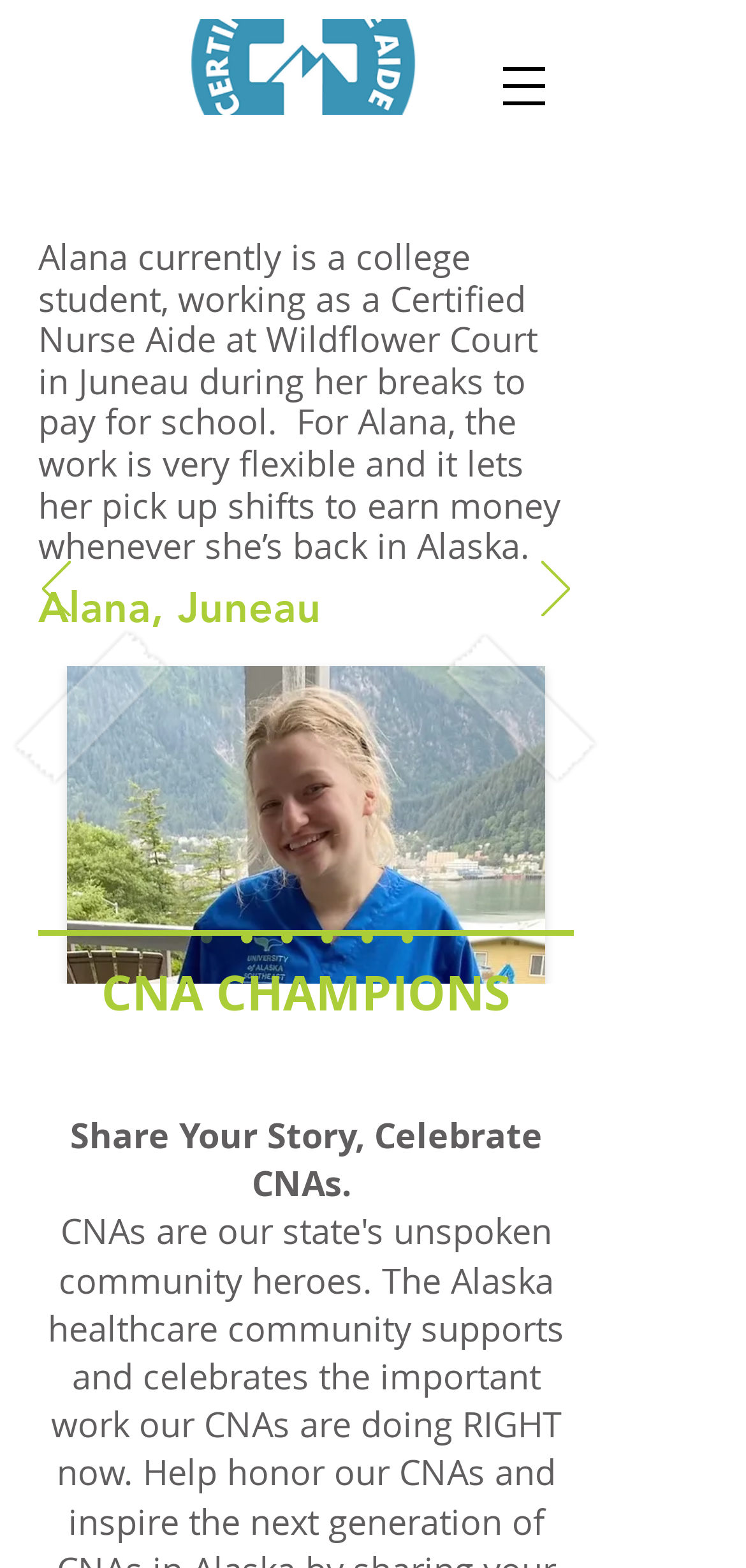What is the purpose of the 'Open navigation menu' button?
Look at the image and respond with a one-word or short phrase answer.

To open navigation menu